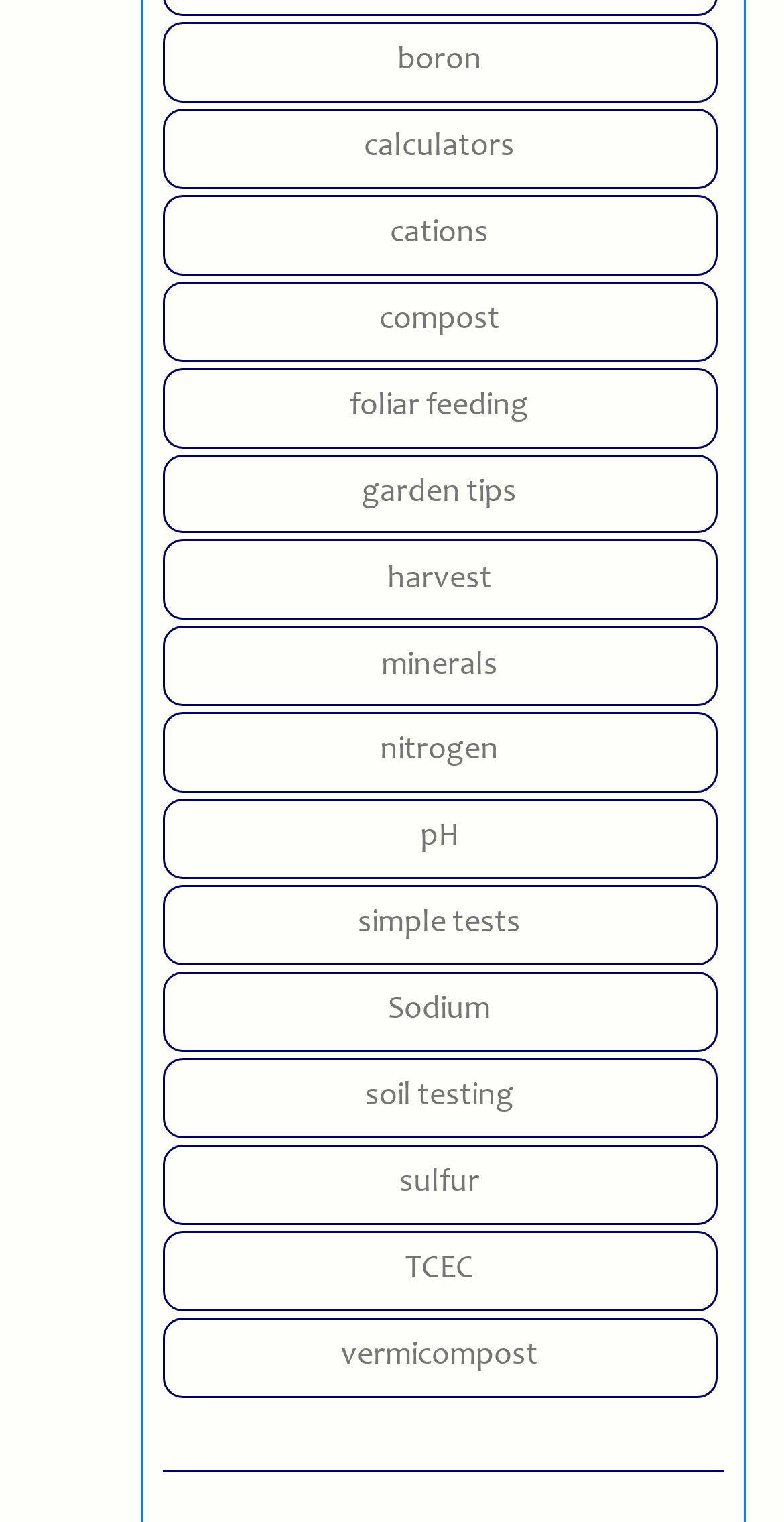Select the bounding box coordinates of the element I need to click to carry out the following instruction: "learn about soil testing".

[0.206, 0.695, 0.914, 0.748]